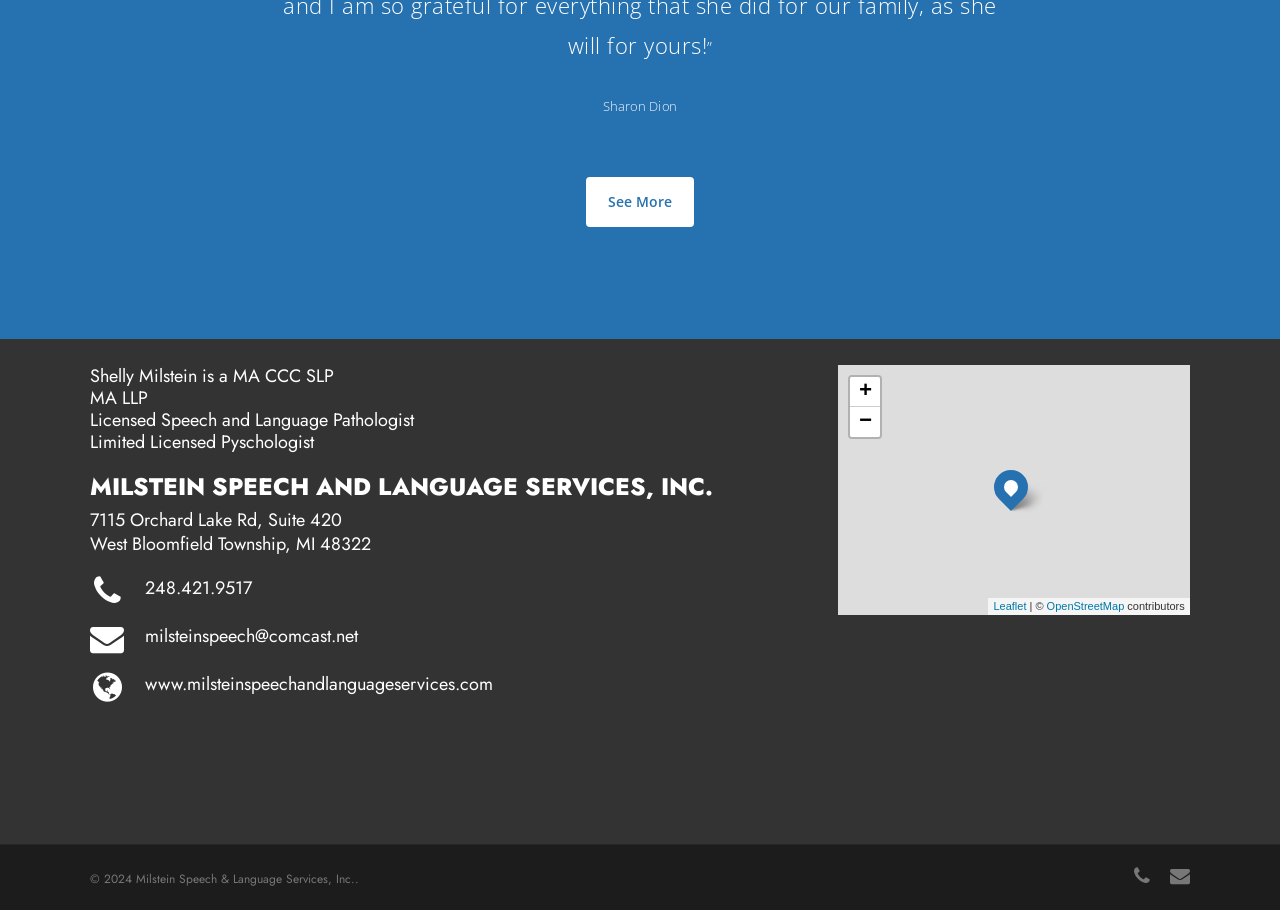Could you highlight the region that needs to be clicked to execute the instruction: "Zoom in the map"?

[0.664, 0.414, 0.688, 0.447]